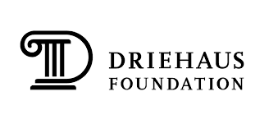Give a thorough caption of the image, focusing on all visible elements.

The image prominently features the logo of the Driehaus Foundation, characterized by a classical column symbol, which reflects its commitment to the arts and community development. Below the emblem, the words "DRIEHAUS FOUNDATION" are elegantly displayed in a bold, uppercase font, emphasizing the foundation’s prominence. This foundation is highlighted in the context of partnerships, suggesting connections to various arts and cultural initiatives. The visual identity encapsulates the foundation’s mission of supporting projects that enrich community life through arts and culture, aligning with its role as a collaborative partner in such endeavors.